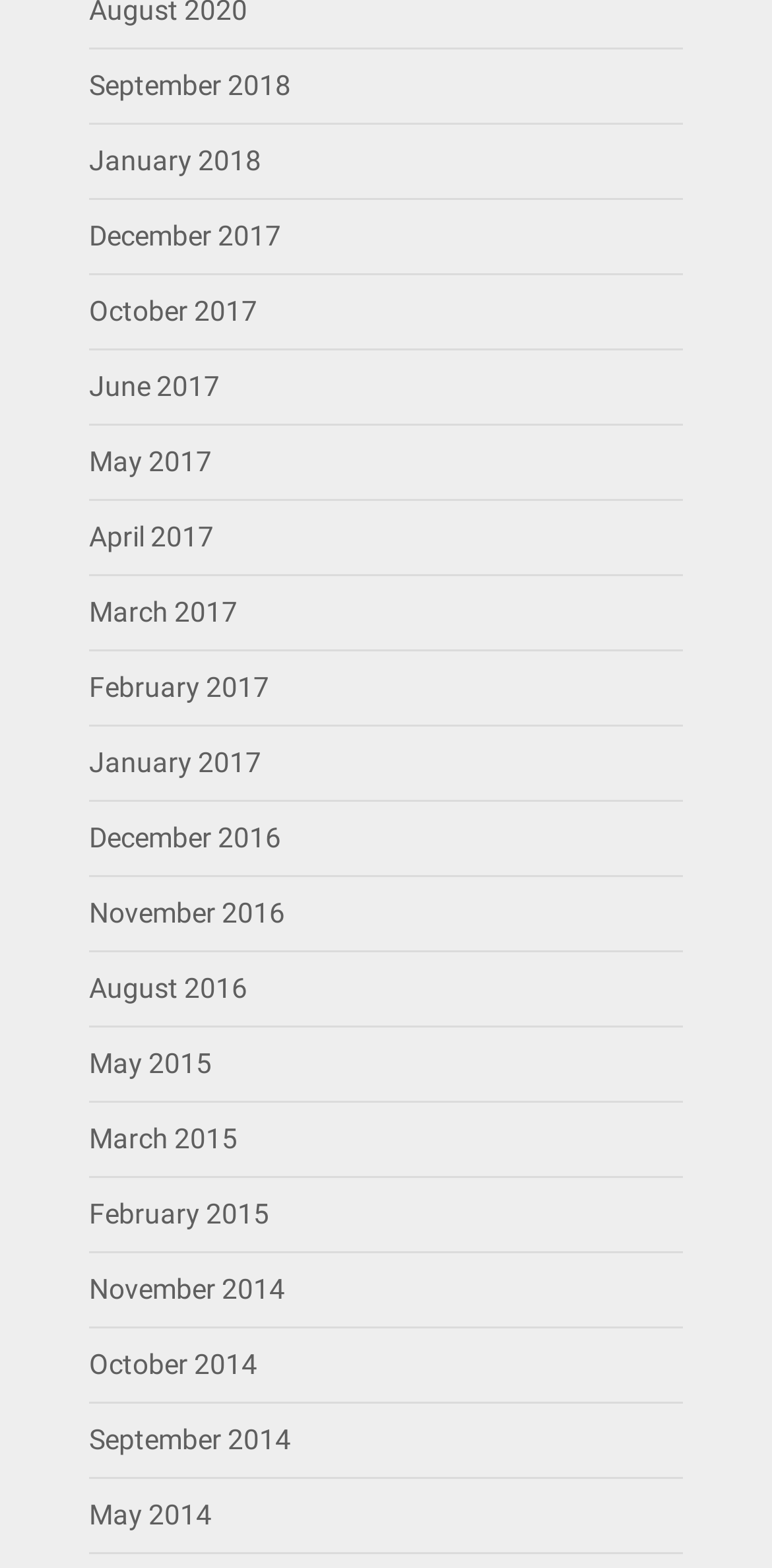Provide a brief response to the question below using one word or phrase:
How many months are listed from 2017?

6